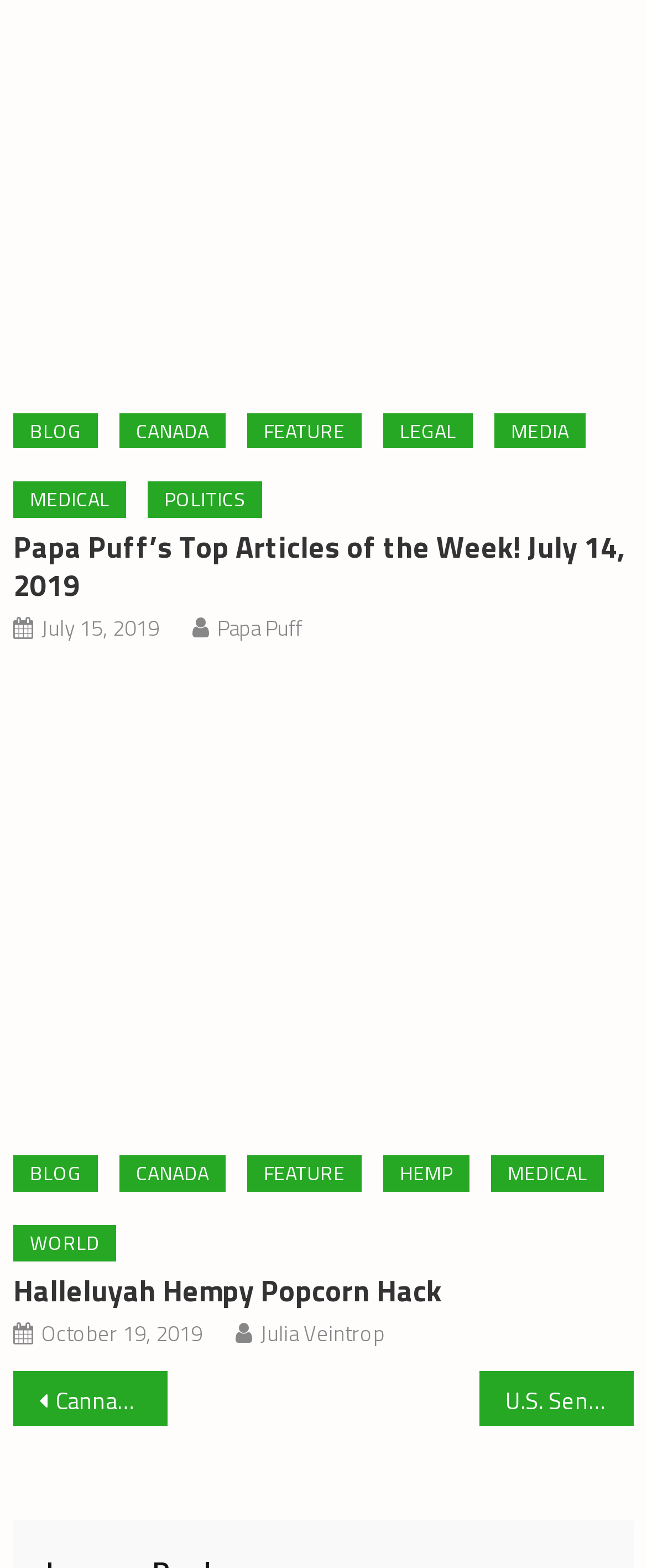Use a single word or phrase to answer the following:
What is the title of the first article?

Papa Puff’s Top Articles of the Week! July 14, 2019